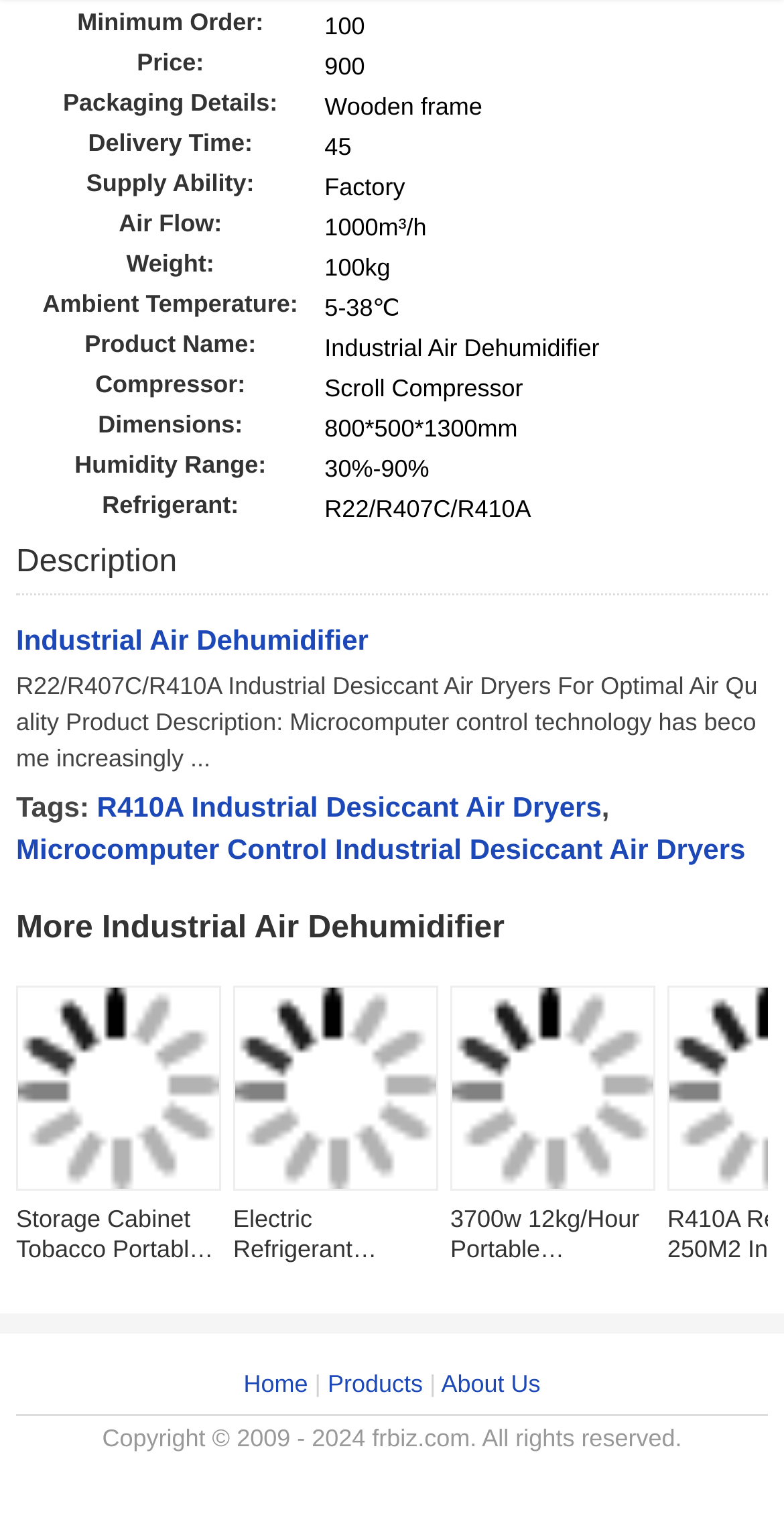Determine the bounding box coordinates of the clickable area required to perform the following instruction: "Click on the 'Industrial Air Dehumidifier' link". The coordinates should be represented as four float numbers between 0 and 1: [left, top, right, bottom].

[0.021, 0.412, 0.47, 0.43]